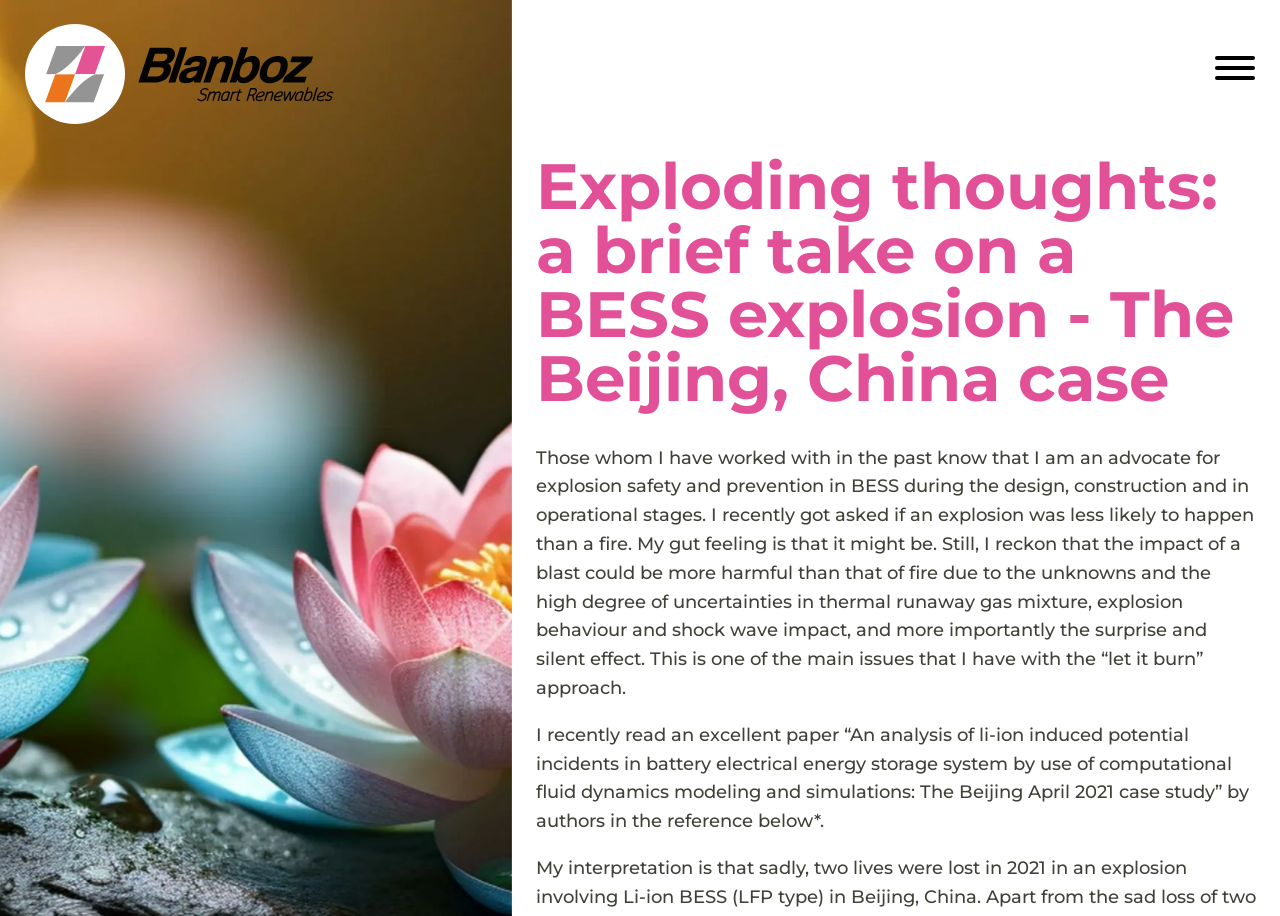Using the information in the image, give a detailed answer to the following question: What is the topic of the article?

The article discusses a brief take on a BESS explosion, specifically the Beijing, China case, and the author's thoughts on explosion safety and prevention.